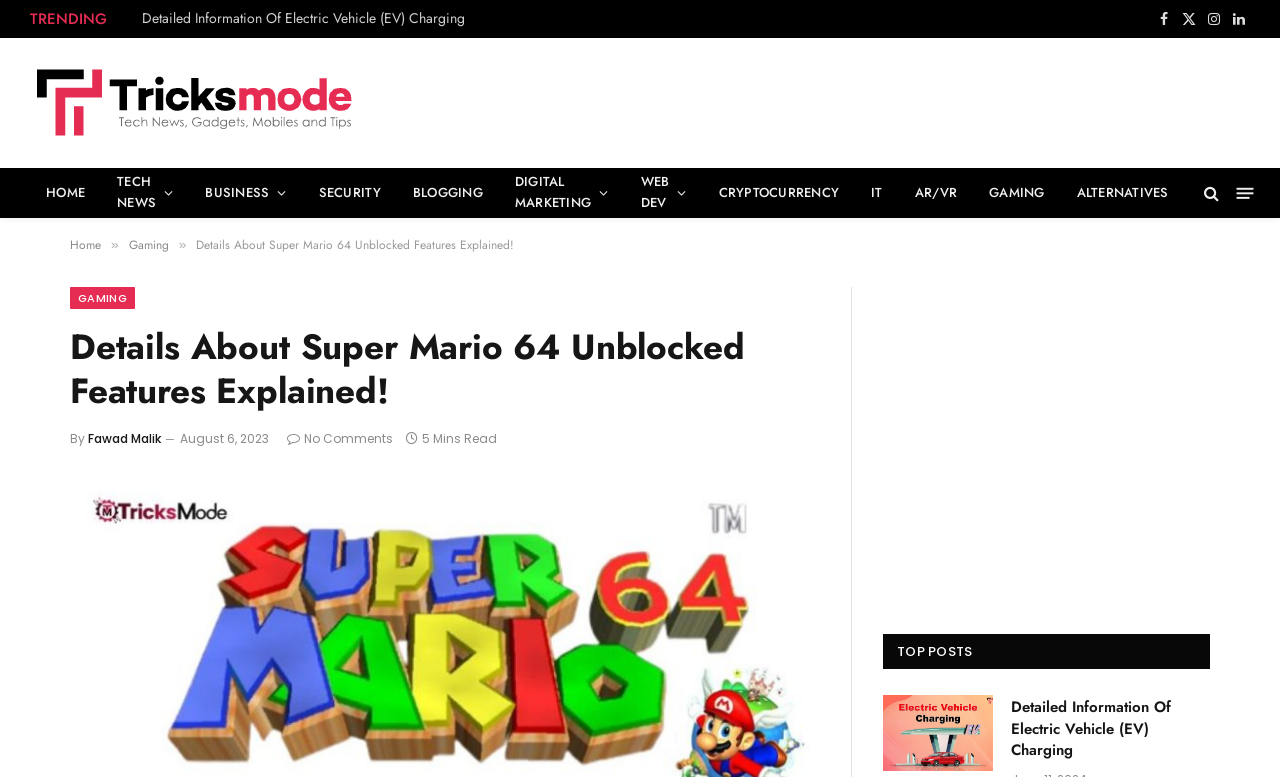Based on the element description: "Web Dev", identify the UI element and provide its bounding box coordinates. Use four float numbers between 0 and 1, [left, top, right, bottom].

[0.488, 0.229, 0.549, 0.268]